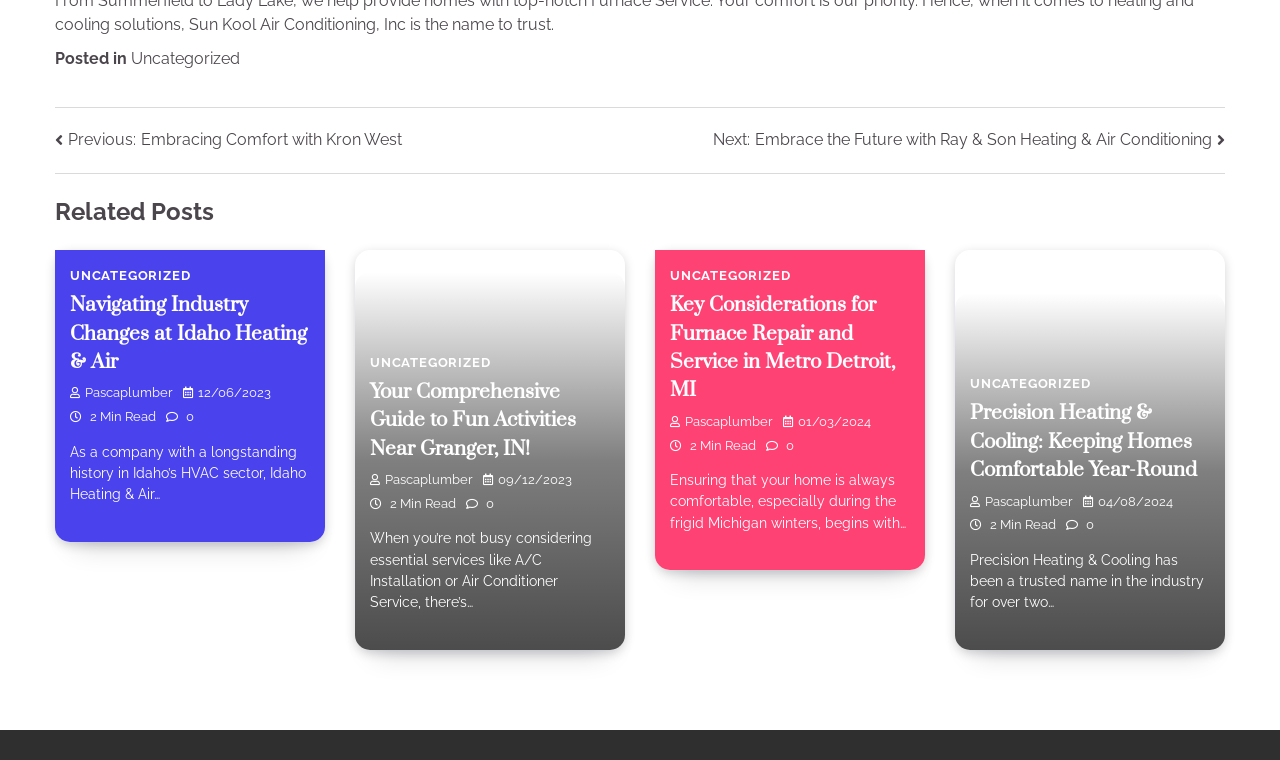Find and provide the bounding box coordinates for the UI element described with: "Uncategorized".

[0.289, 0.467, 0.383, 0.486]